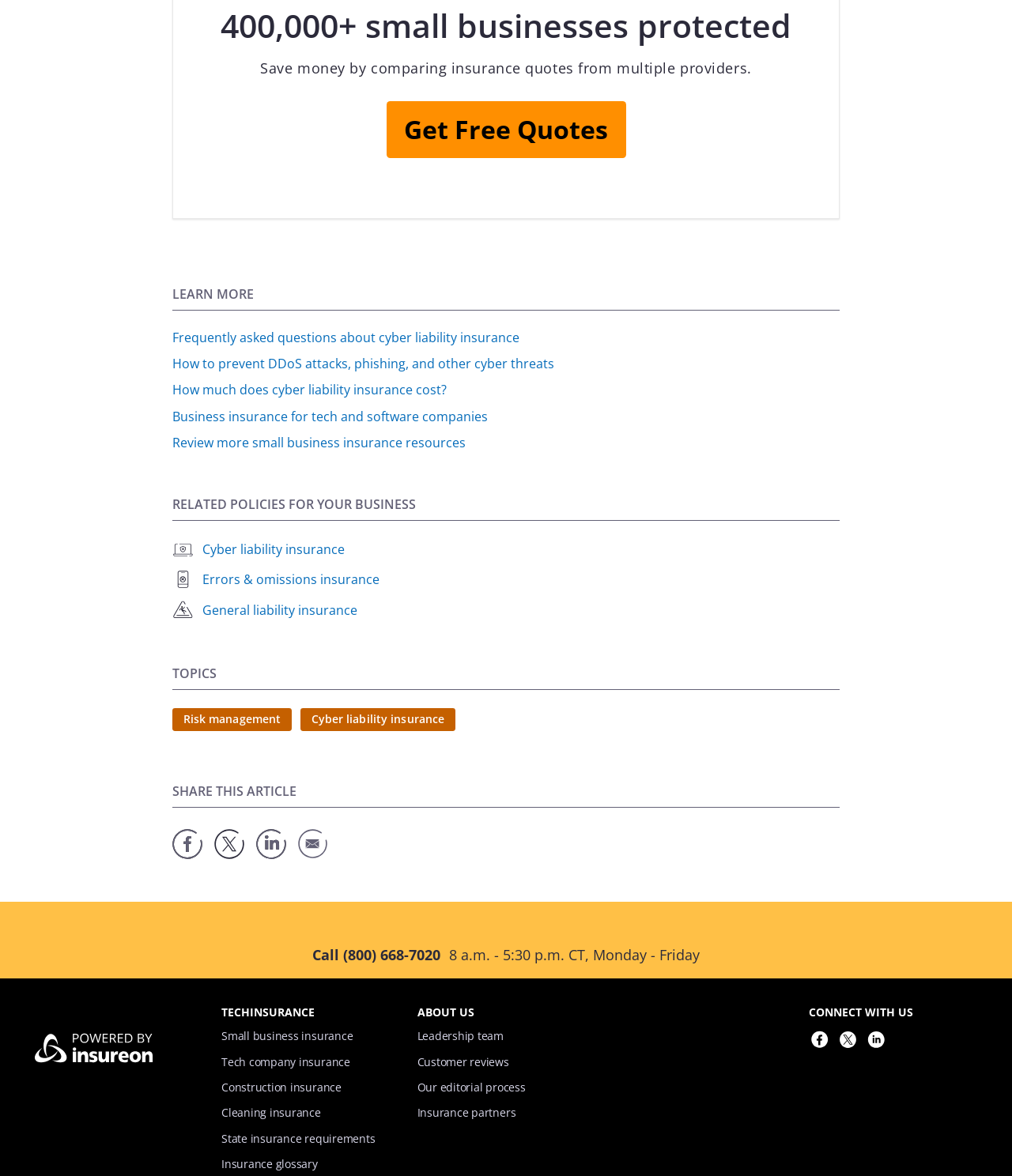Find the bounding box coordinates of the element to click in order to complete the given instruction: "Follow TechInsurance on LinkedIn."

[0.855, 0.875, 0.876, 0.897]